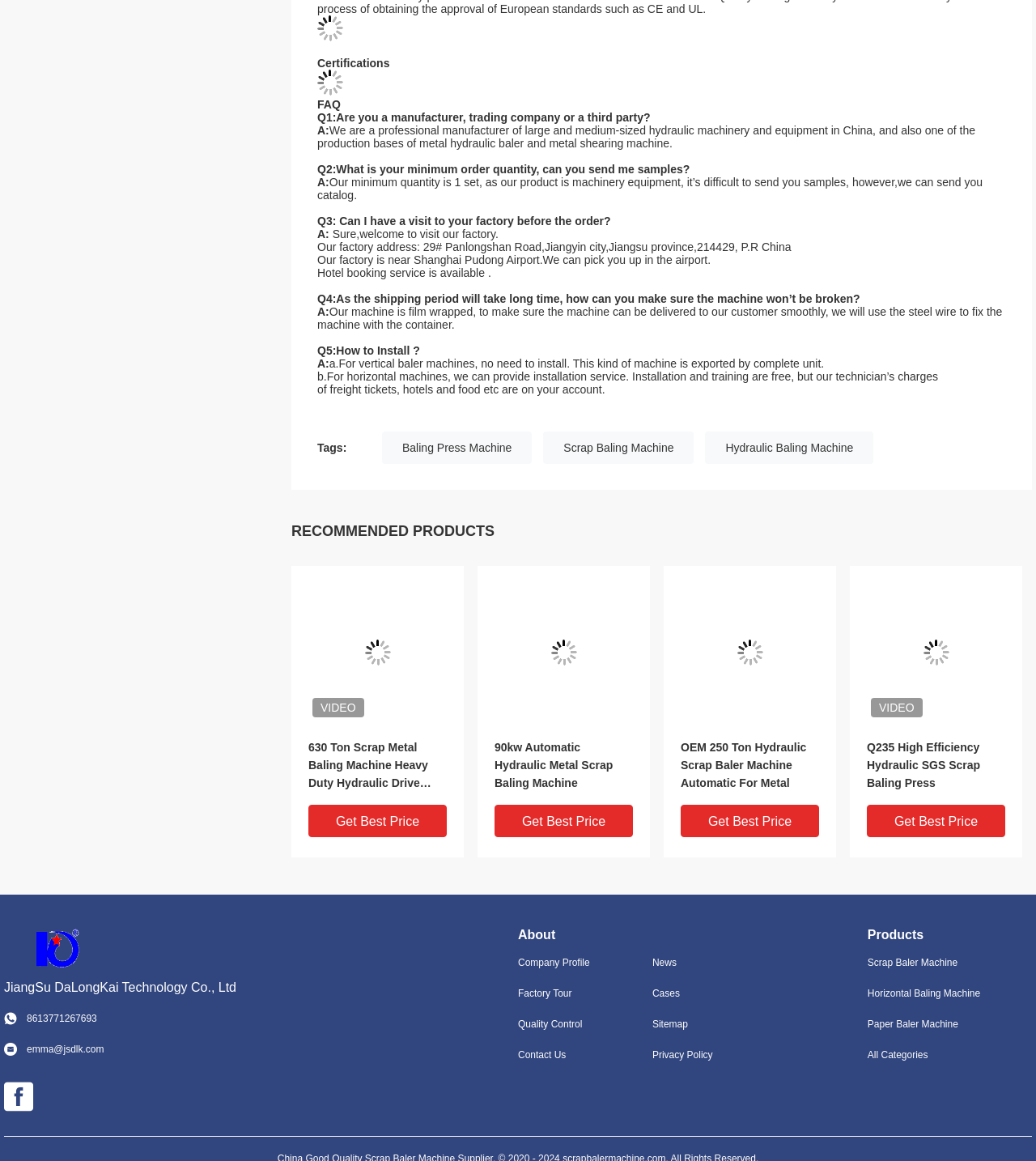Kindly respond to the following question with a single word or a brief phrase: 
What is the company name?

JiangSu DaLongKai Technology Co., Ltd